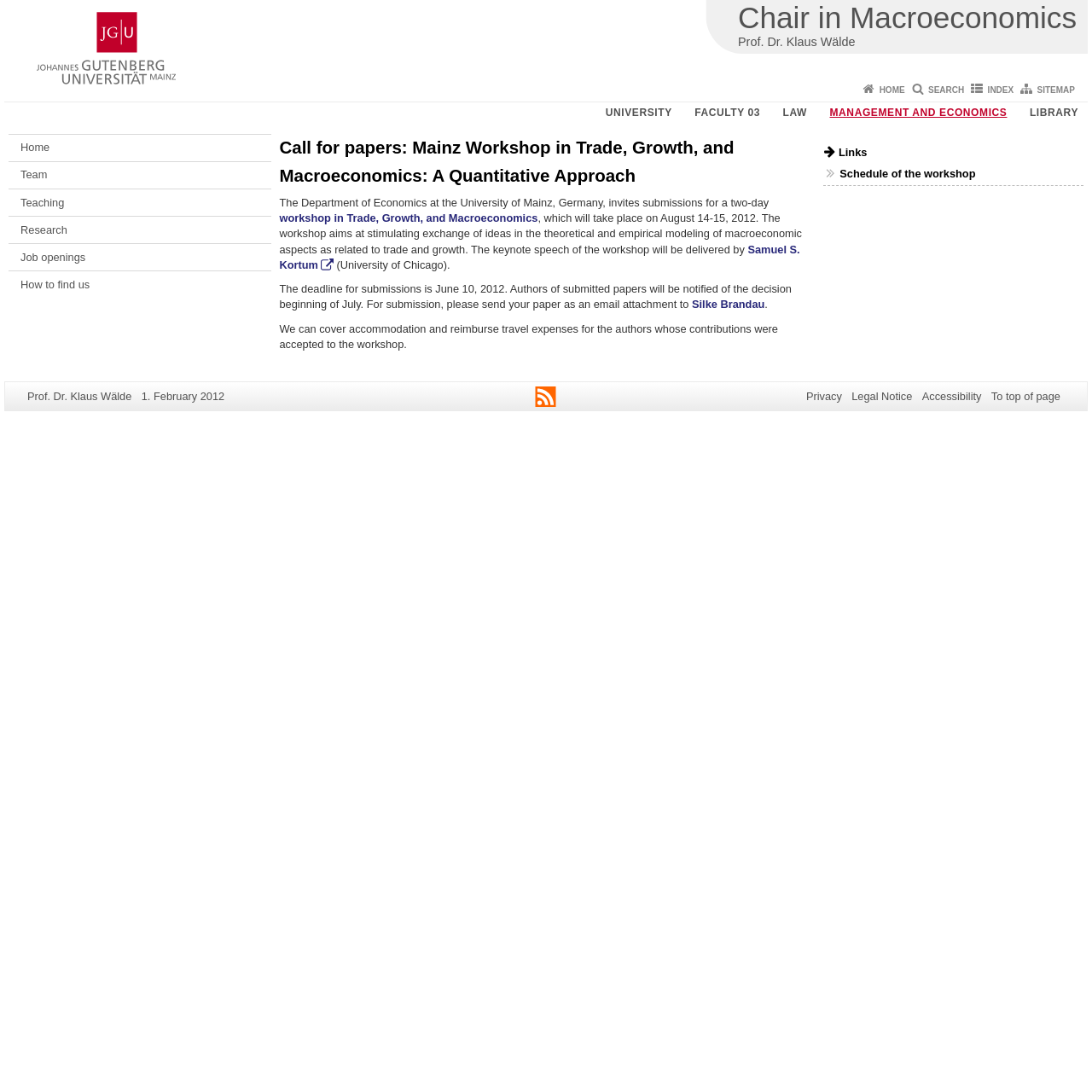Find and generate the main title of the webpage.

Call for papers: Mainz Workshop in Trade, Growth, and Macroeconomics: A Quantitative Approach